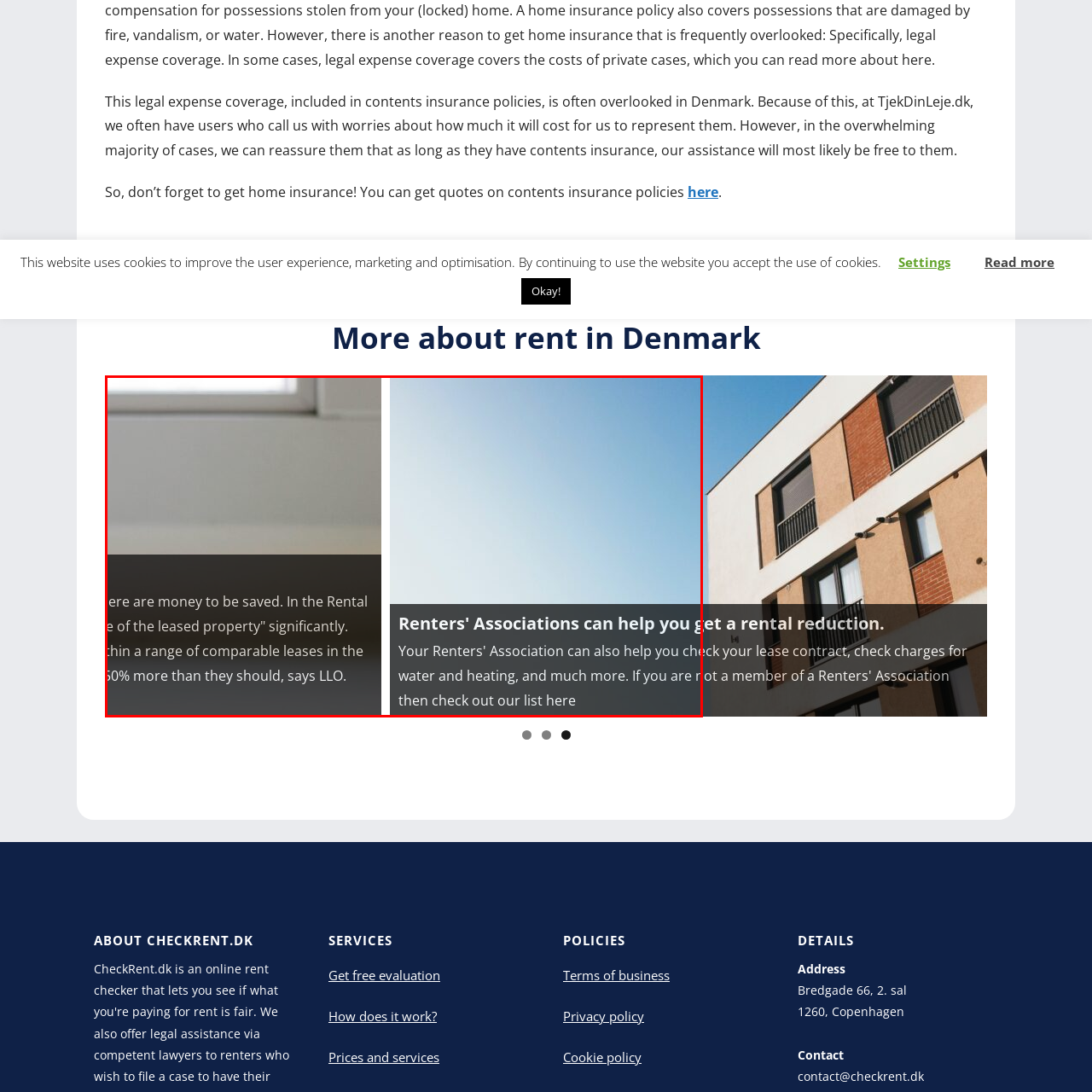Detail the contents of the image within the red outline in an elaborate manner.

The image features informative content about rental costs and the potential for savings faced by tenants. The left side displays a message emphasizing that many renters in Denmark could save significantly on their leases, with some paying as much as 50% more than they should according to the Renters' Association. This highlights the importance of being vigilant about rental agreements and market comparisons.

On the right side, the text mentions the services provided by Renters' Associations, encouraging tenants to seek help in reviewing aspects such as water and heating costs. The mention of a resource link suggests that further assistance and information are available for renters looking to navigate their rights and obligations effectively. Together, this content underscores the importance of awareness and support for tenants in managing their housing expenses.